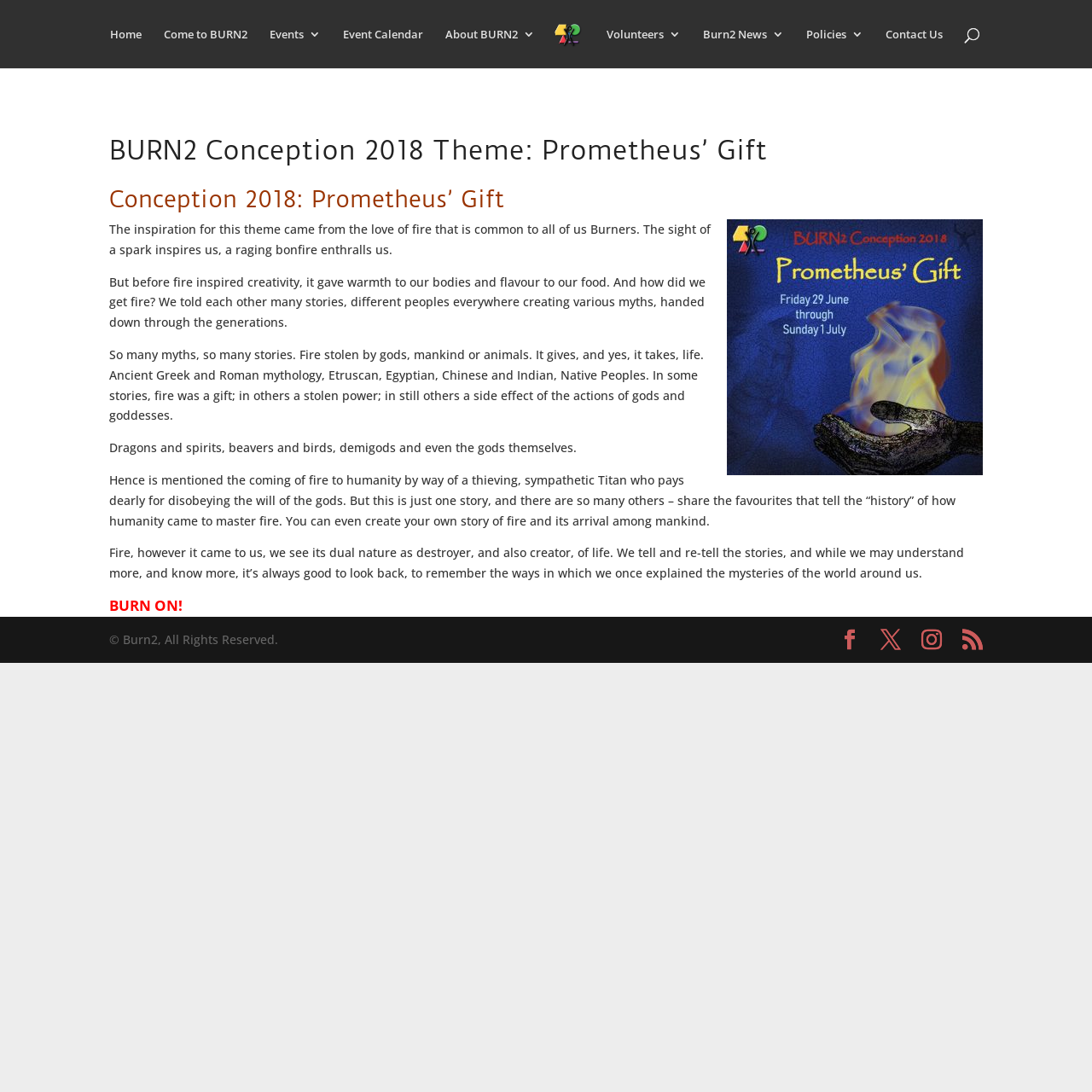Bounding box coordinates are specified in the format (top-left x, top-left y, bottom-right x, bottom-right y). All values are floating point numbers bounded between 0 and 1. Please provide the bounding box coordinate of the region this sentence describes: Come to BURN2

[0.15, 0.026, 0.227, 0.062]